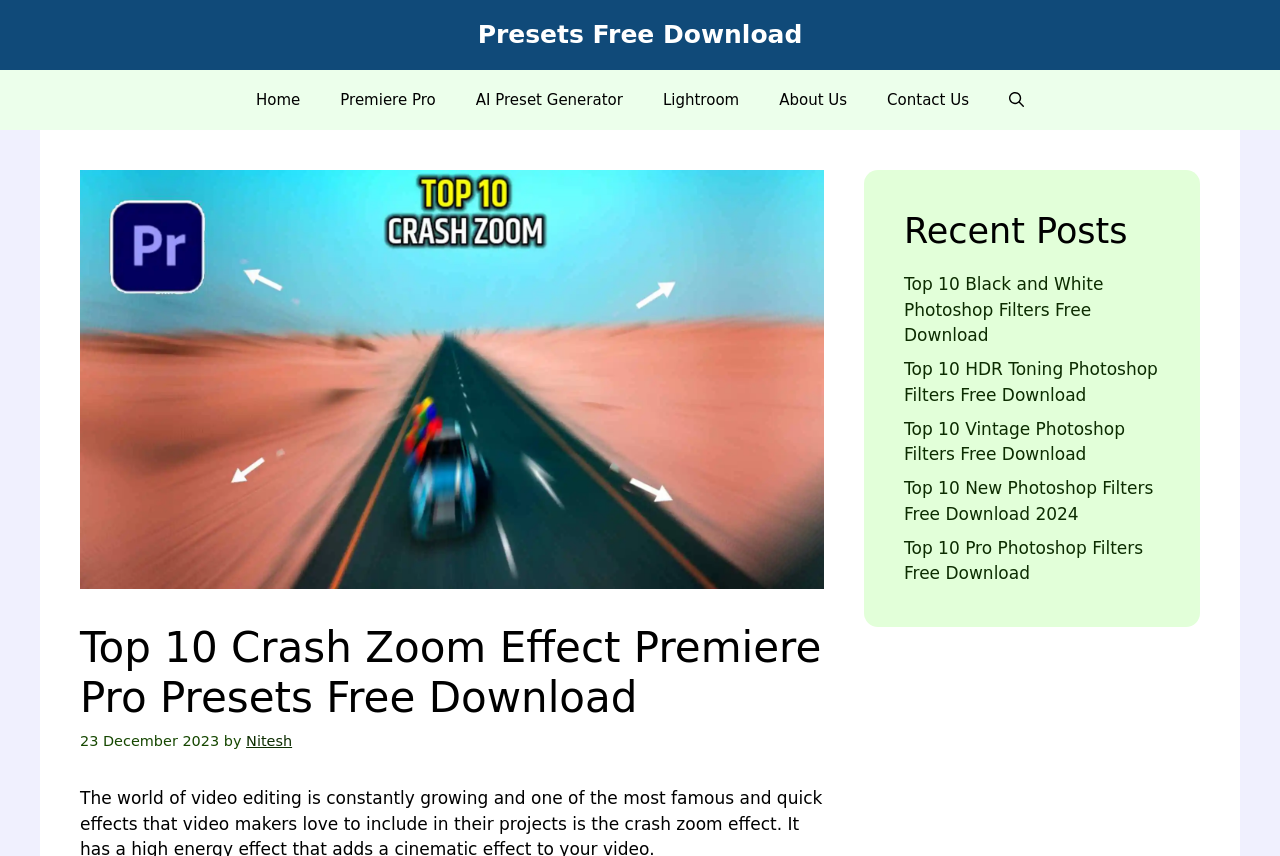Determine the bounding box coordinates for the region that must be clicked to execute the following instruction: "Download 'Top 10 Crash Zoom Effect Premiere Pro Presets'".

[0.373, 0.023, 0.627, 0.057]